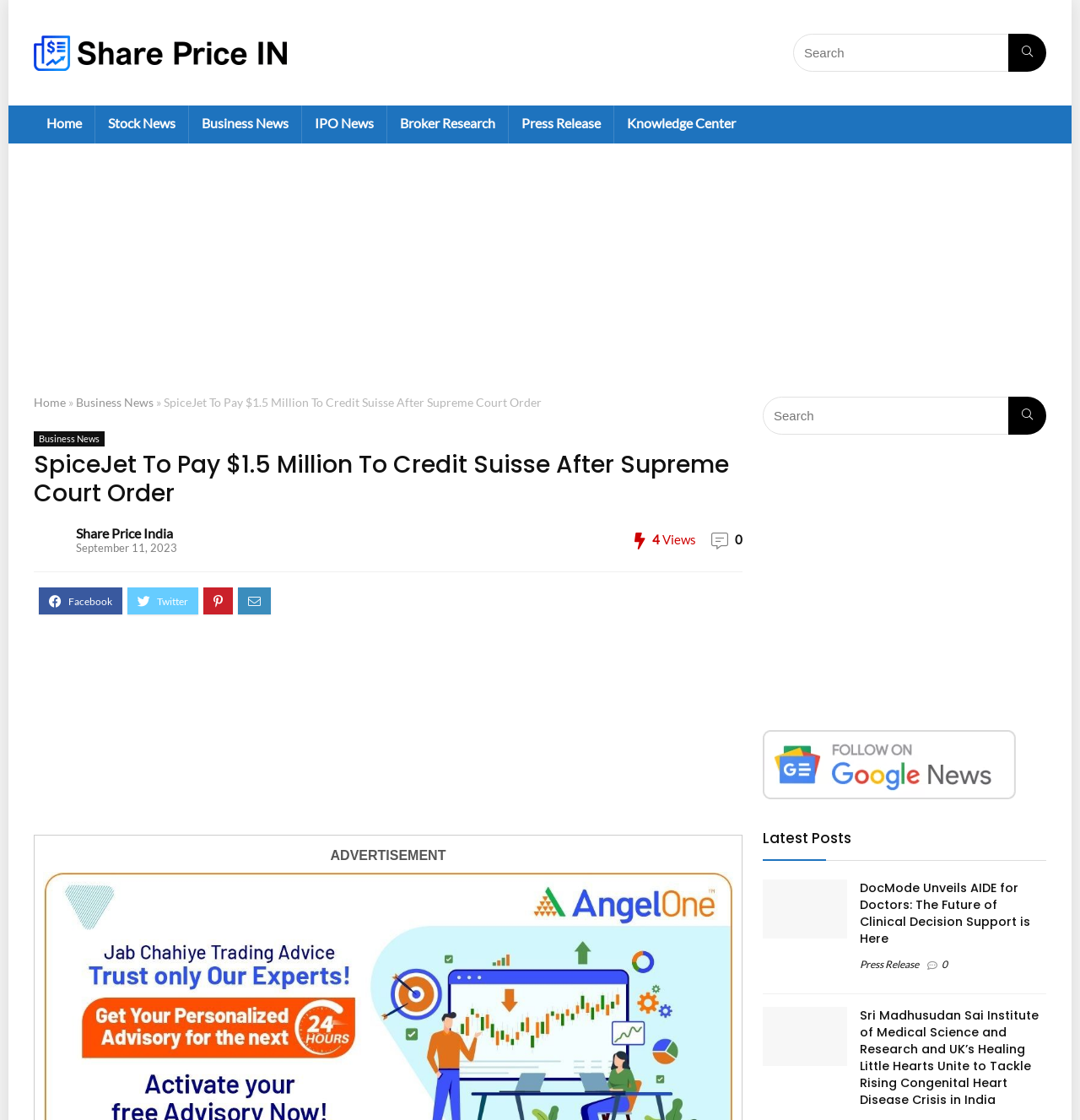What is the name of the airline mentioned in the article?
From the details in the image, answer the question comprehensively.

The article's title is 'SpiceJet To Pay $1.5 Million To Credit Suisse After Supreme Court Order', which clearly mentions the name of the airline as SpiceJet.